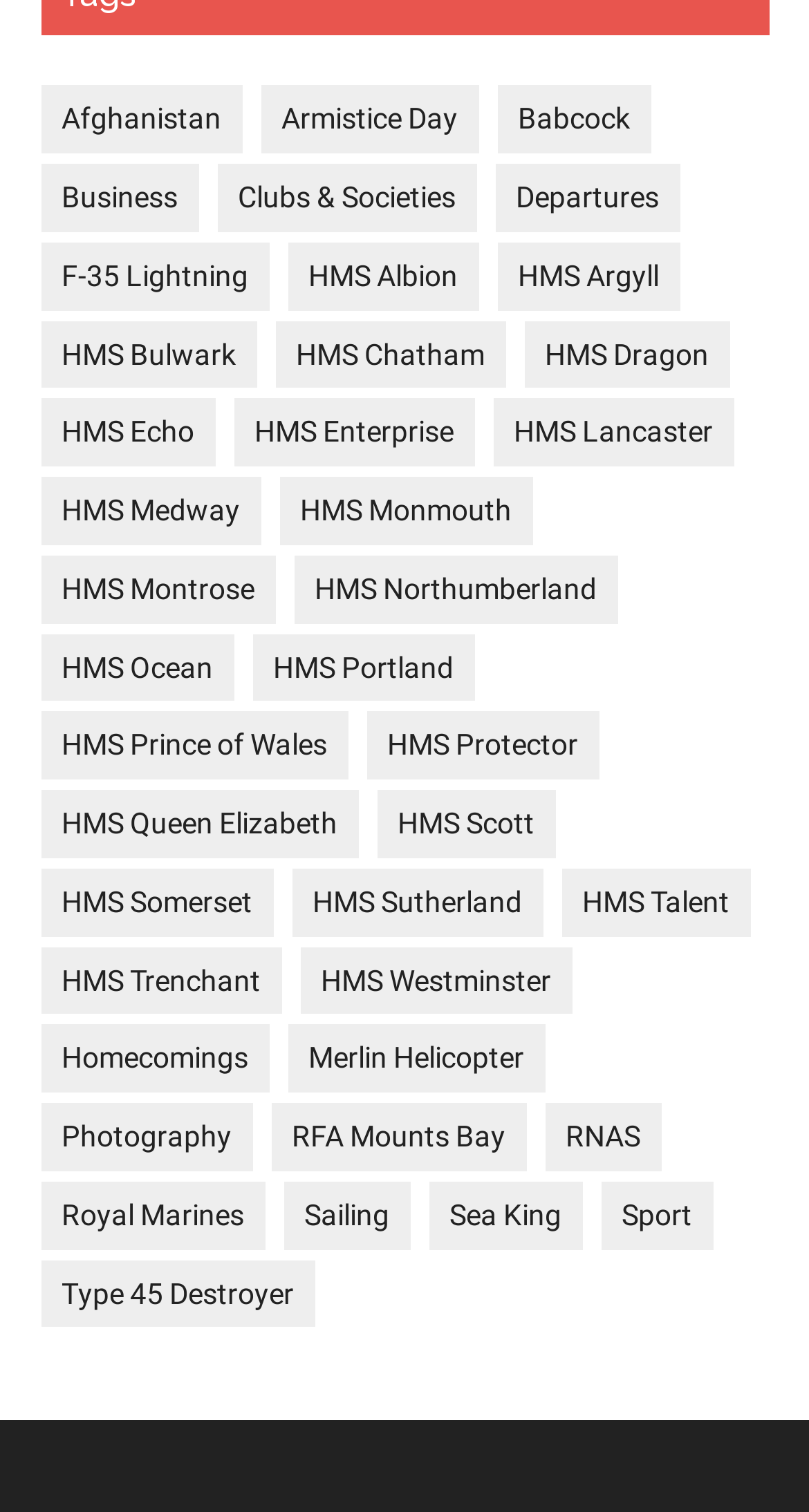Highlight the bounding box coordinates of the element that should be clicked to carry out the following instruction: "Explore Business". The coordinates must be given as four float numbers ranging from 0 to 1, i.e., [left, top, right, bottom].

[0.05, 0.108, 0.245, 0.153]